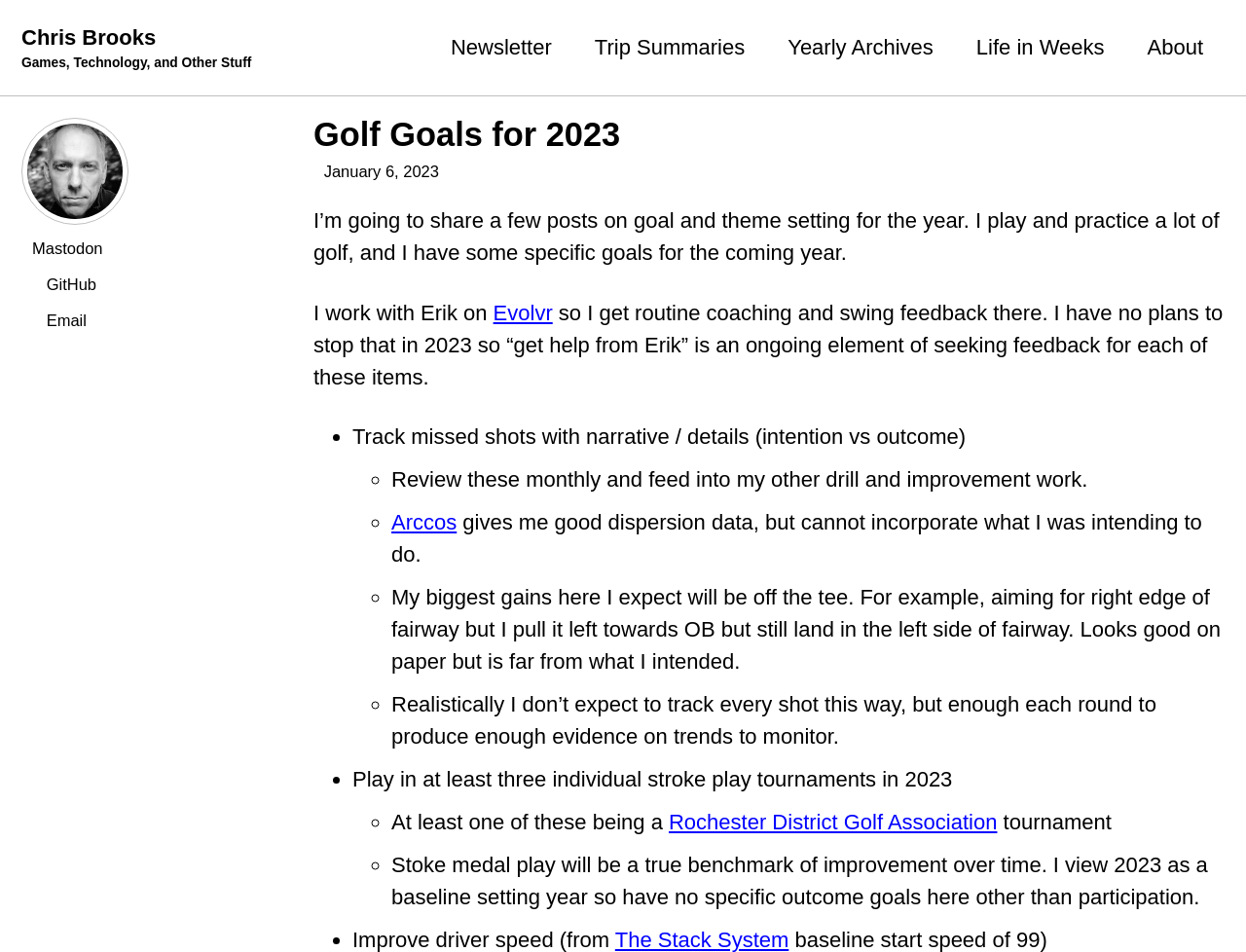Determine the bounding box for the UI element that matches this description: "Trip Summaries".

[0.477, 0.033, 0.598, 0.067]